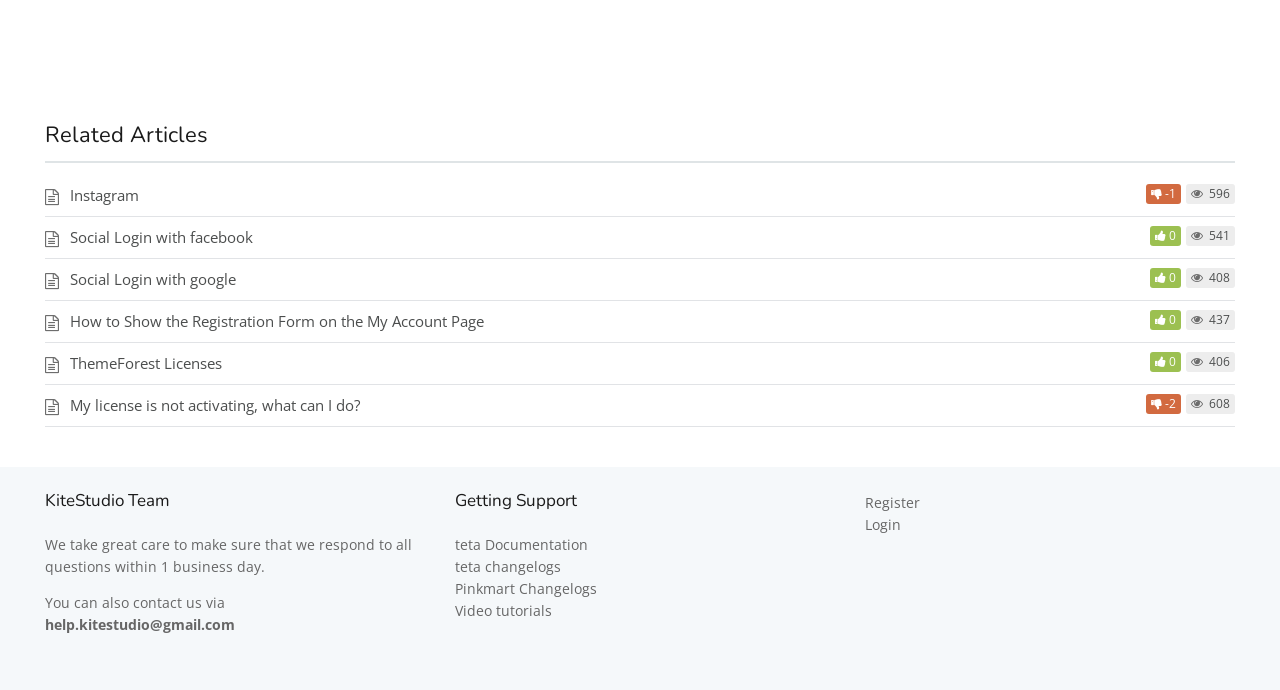Locate the bounding box coordinates of the element that should be clicked to fulfill the instruction: "Click on Social Login with facebook".

[0.055, 0.328, 0.198, 0.357]